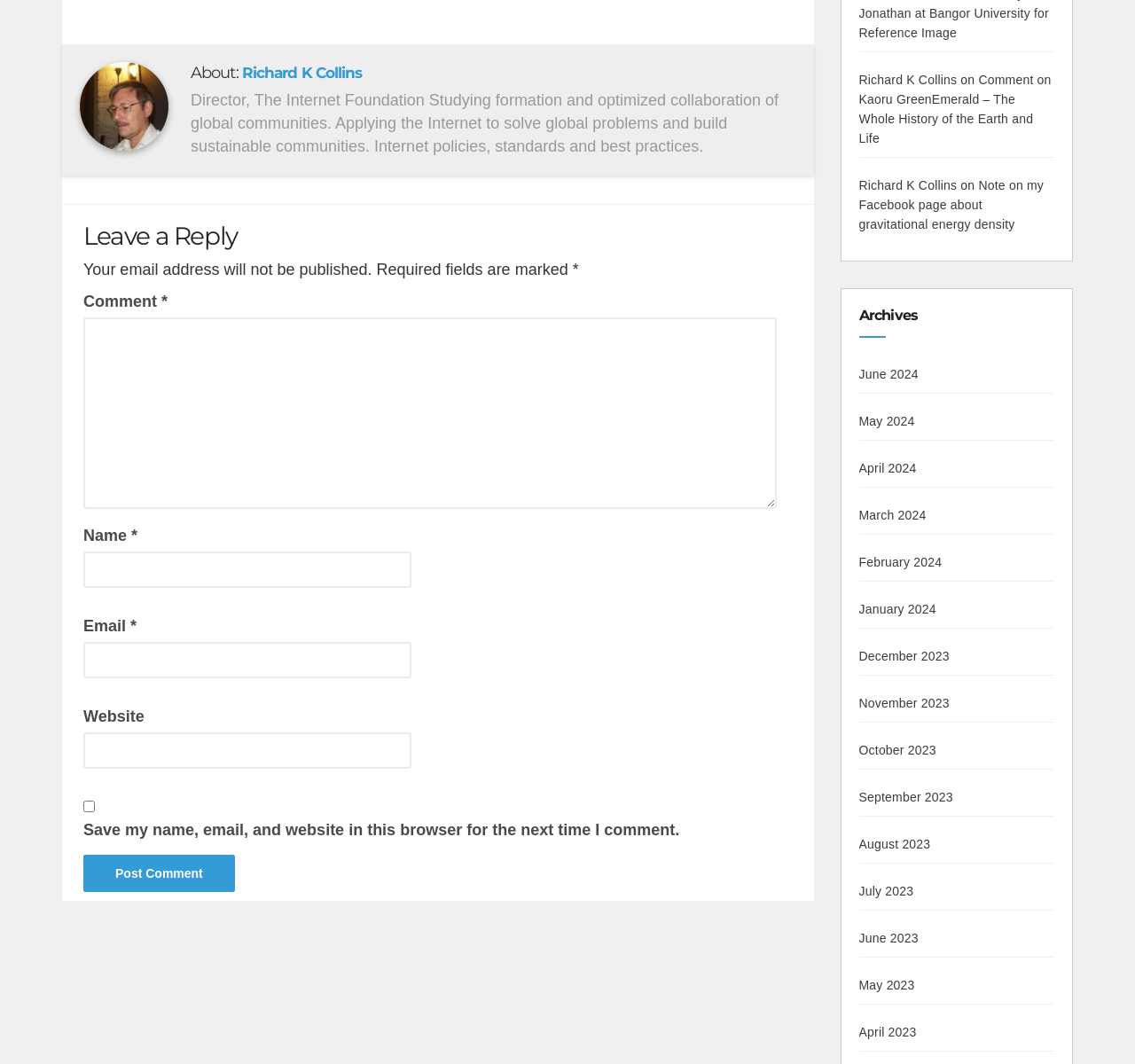Pinpoint the bounding box coordinates for the area that should be clicked to perform the following instruction: "View archives".

[0.757, 0.289, 0.809, 0.318]